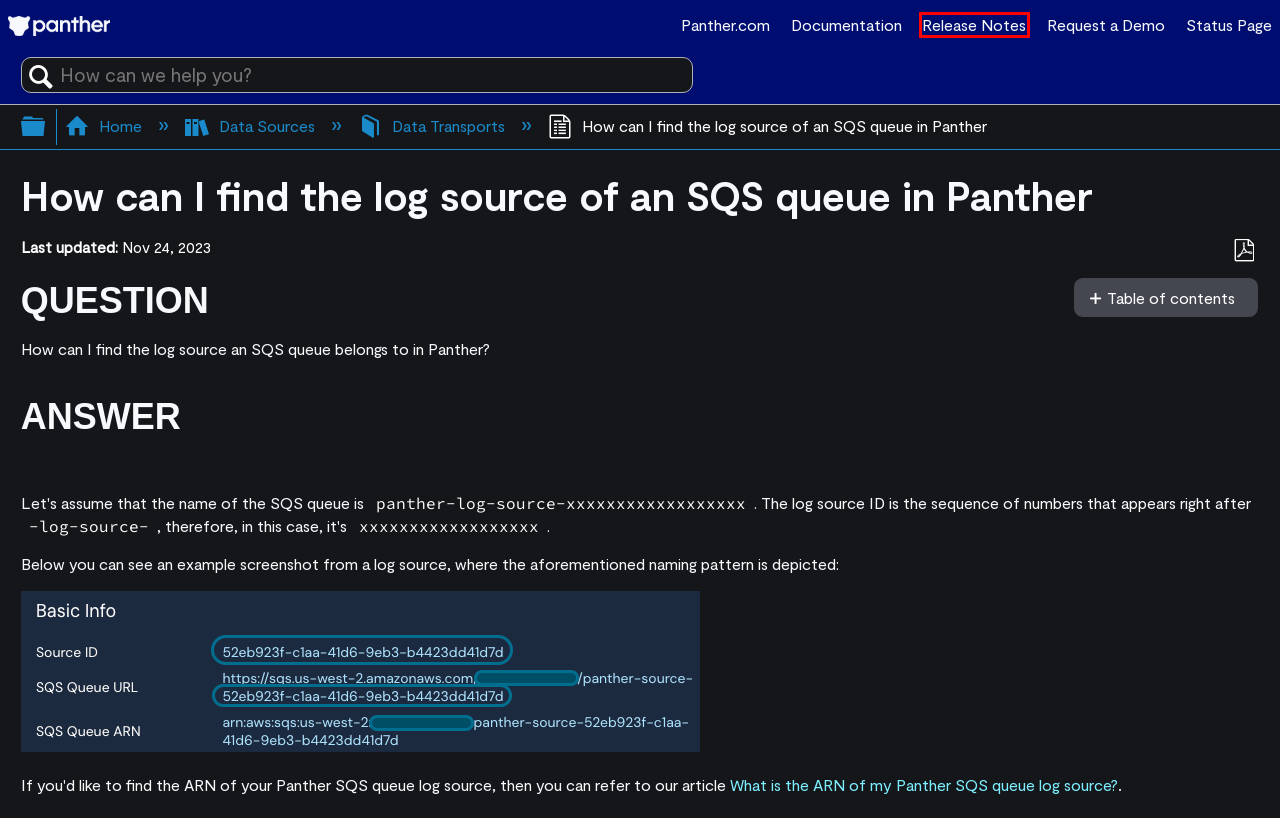Look at the screenshot of the webpage and find the element within the red bounding box. Choose the webpage description that best fits the new webpage that will appear after clicking the element. Here are the candidates:
A. What is the ARN of my Panther SQS queue log source? - Panther Knowledge Base
B. Request a Demo | Panther Labs
C. Data Sources - Panther Knowledge Base
D. Panther | A Cloud SIEM Platform for Modern Security Teams
E. Releases Archive | Panther Labs
F. Home - Panther Knowledge Base
G. Panther Labs Status
H. Data Transports - Panther Knowledge Base

E